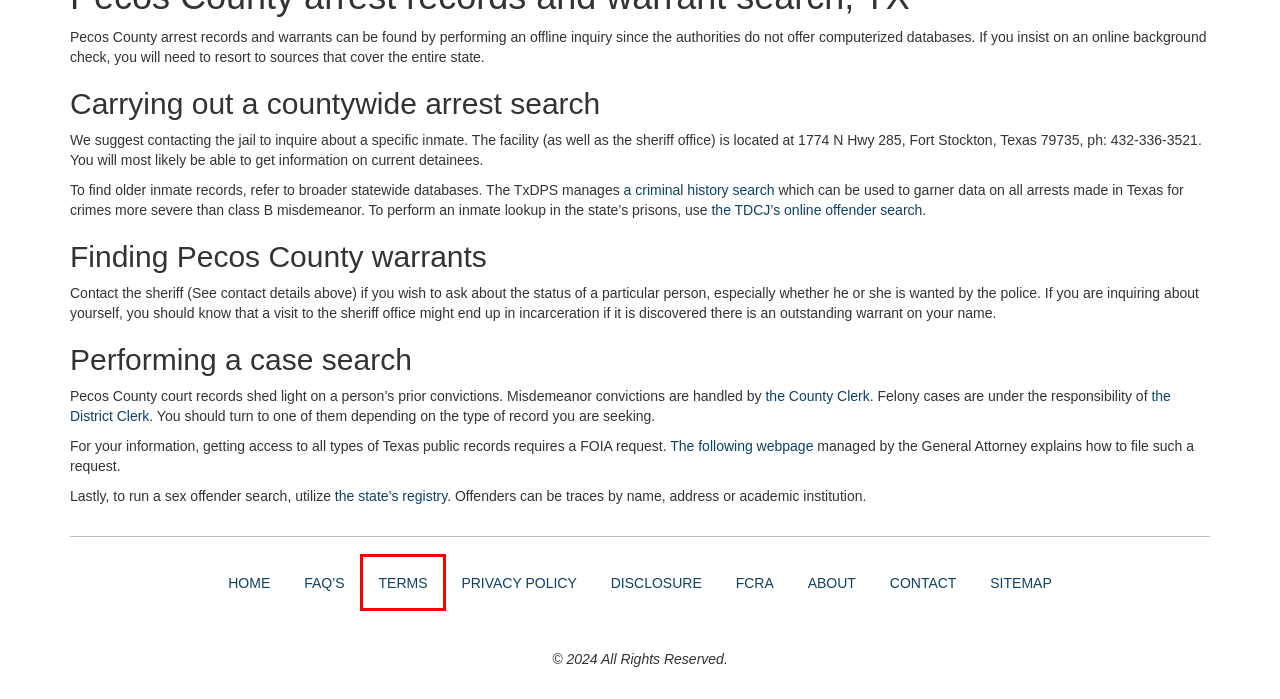Look at the screenshot of a webpage with a red bounding box and select the webpage description that best corresponds to the new page after clicking the element in the red box. Here are the options:
A. Sitemap
B. Privacy Policy
C. Contact
D. Terms
E. FCRA
F. FAQ's
G. Disclosure
H. About

D